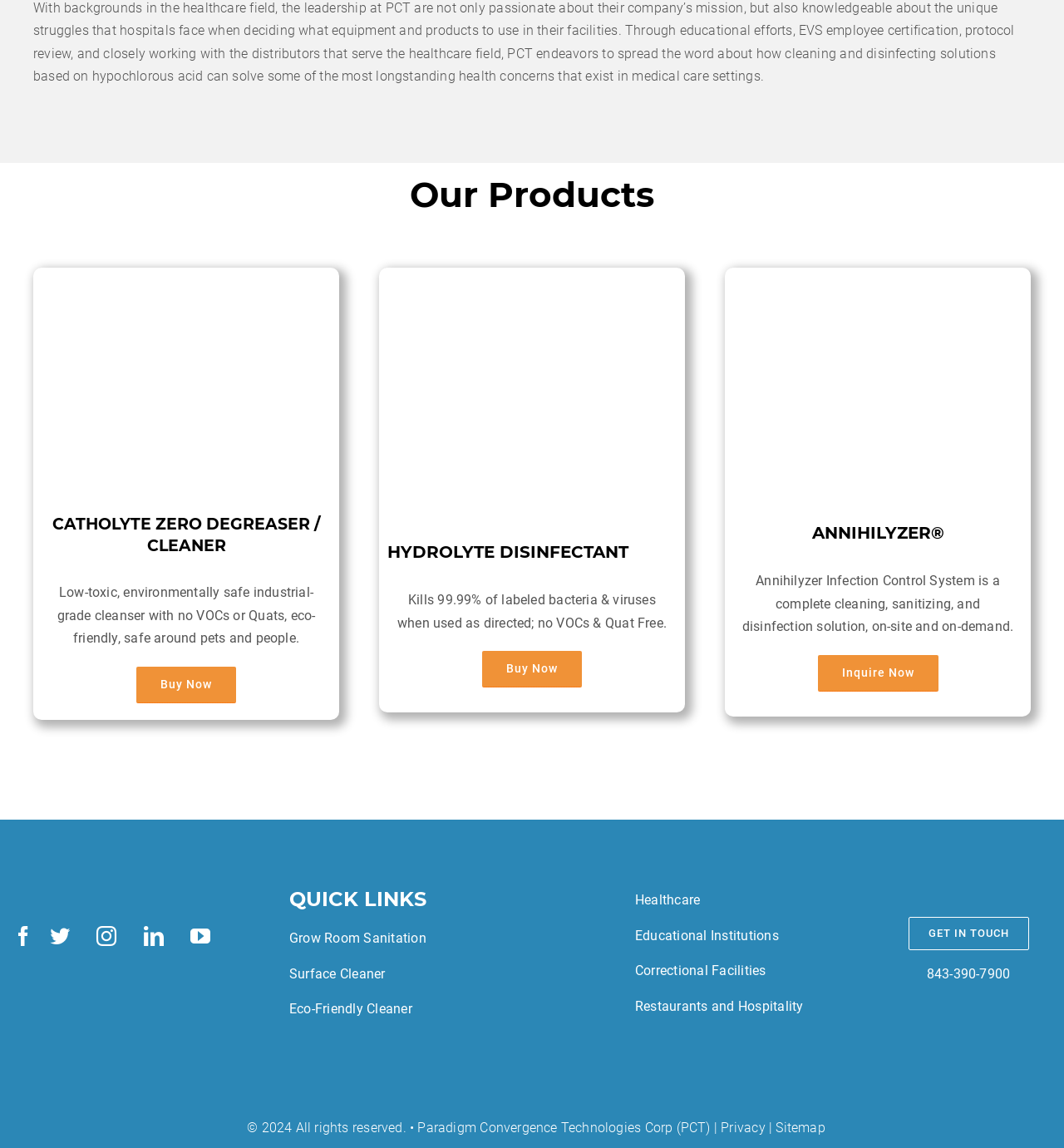Pinpoint the bounding box coordinates of the element you need to click to execute the following instruction: "Check the comments on the post about a game of Dungeon World". The bounding box should be represented by four float numbers between 0 and 1, in the format [left, top, right, bottom].

None